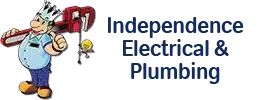Please answer the following query using a single word or phrase: 
What is the font style of the brand's text?

modern